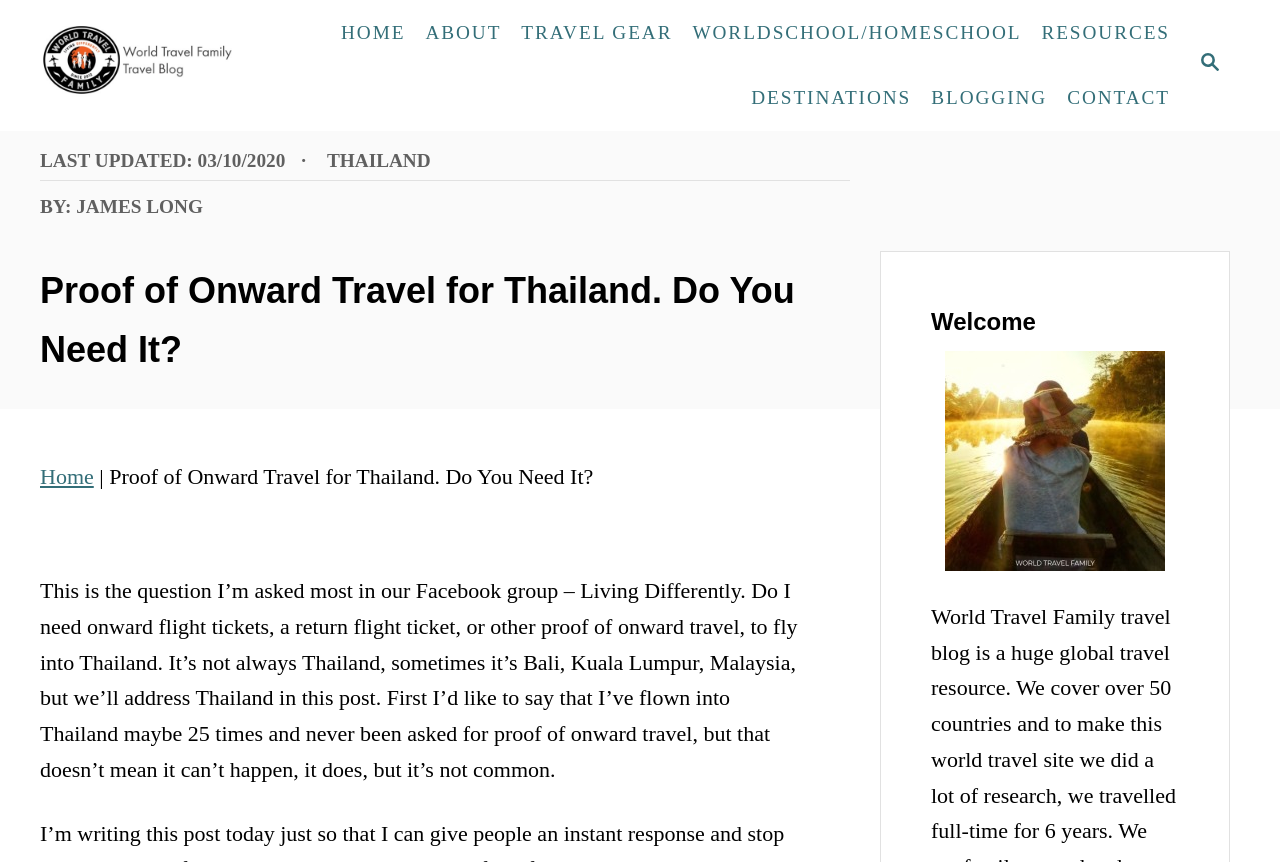Please extract the title of the webpage.

Proof of Onward Travel for Thailand. Do You Need It?